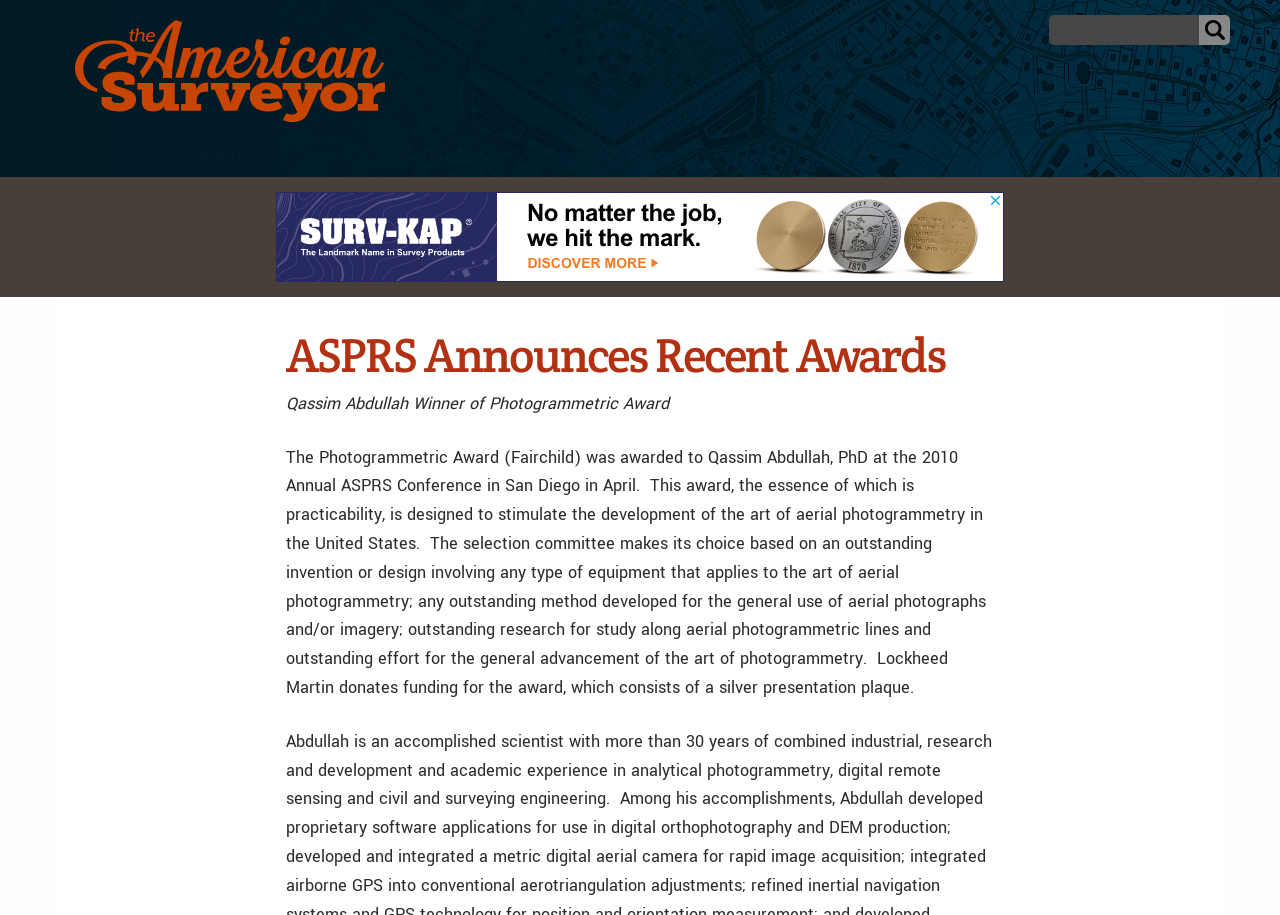What is the location of the 2010 Annual ASPRS Conference?
Answer briefly with a single word or phrase based on the image.

San Diego